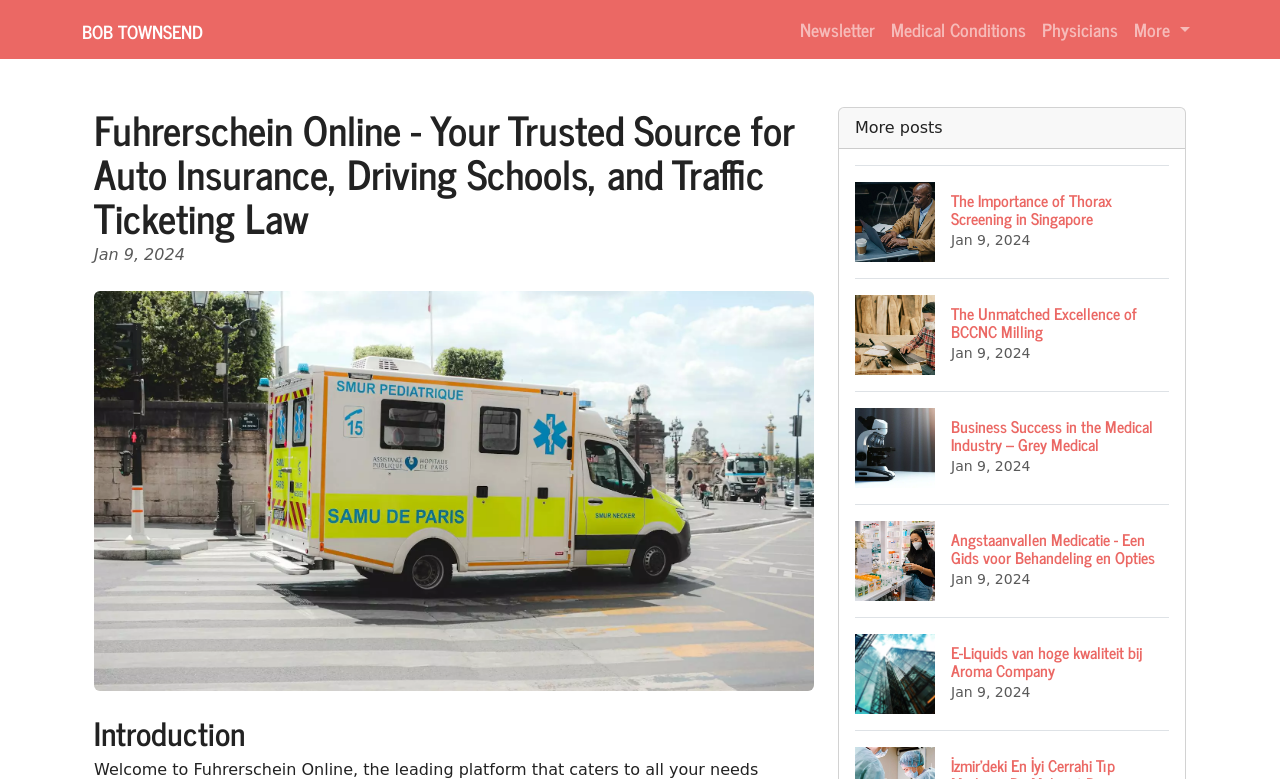Locate the bounding box coordinates of the element that needs to be clicked to carry out the instruction: "Expand the 'More' button". The coordinates should be given as four float numbers ranging from 0 to 1, i.e., [left, top, right, bottom].

[0.88, 0.01, 0.936, 0.065]